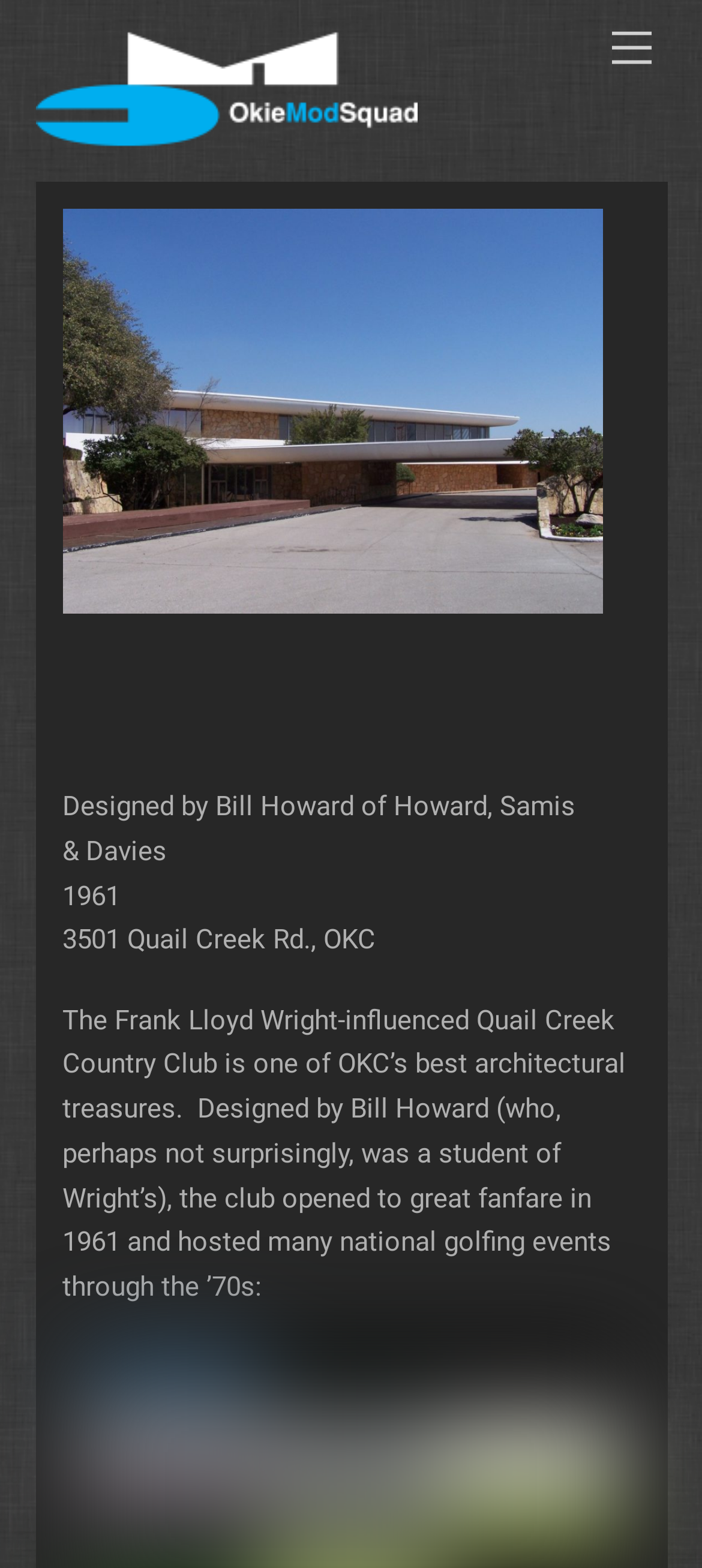Write a detailed summary of the webpage.

The webpage is about Quail Creek Country Club, an OKC Mod architectural treasure. At the top right corner, there is a "Menu" link. On the top left, there is an "okcmod logo" link, accompanied by an image of the same logo. Below the logo, there is a large image that takes up most of the width of the page.

On the right side of the page, near the top, there is a small, empty space indicated by a non-breaking space character. Below this space, there are several lines of text. The first line reads "Designed by Bill Howard of Howard, Samis & Davies". The next line indicates the year "1961". The following line provides the address "3501 Quail Creek Rd., OKC".

Below the address, there is a paragraph of text that describes the Quail Creek Country Club, mentioning its Frank Lloyd Wright-influenced design and its history of hosting national golfing events. At the bottom of this paragraph, there is a "Back To Top" link.